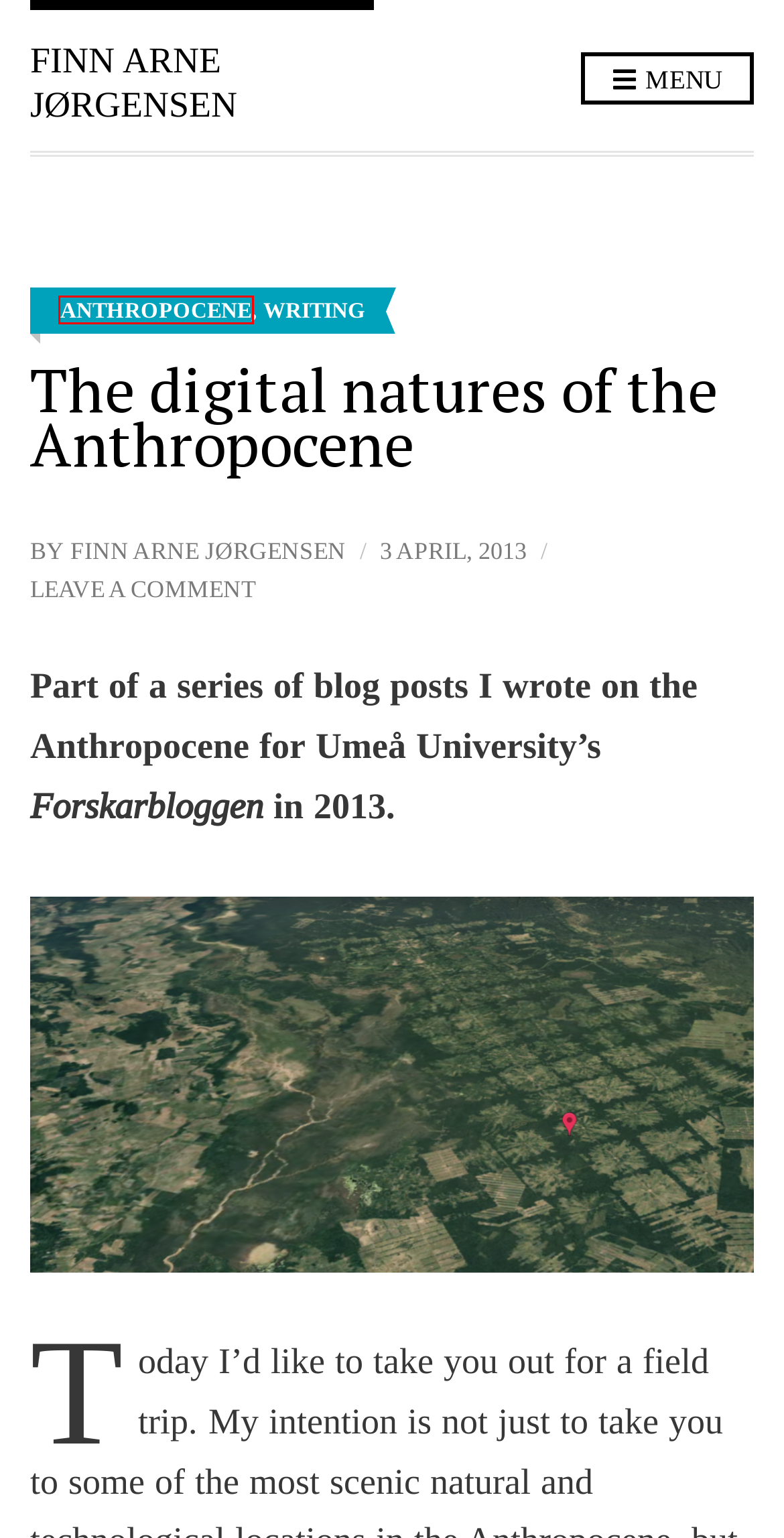Observe the provided screenshot of a webpage that has a red rectangle bounding box. Determine the webpage description that best matches the new webpage after clicking the element inside the red bounding box. Here are the candidates:
A. Writing – Finn Arne Jørgensen
B. “Try this, it’s natural”: On eating in the Anthropocene – Finn Arne Jørgensen
C. Ant Spider Bee (spider & cloud, 2021). – Finn Arne Jørgensen
D. Anthropocene – Finn Arne Jørgensen
E. ANEST: Asia-Norway Environmental Storytelling Network – Finn Arne Jørgensen
F. Finn Arne Jørgensen
G. Finn Arne Jørgensen – Finn Arne Jørgensen
H. The new natures of the Anthropocene – Finn Arne Jørgensen

D